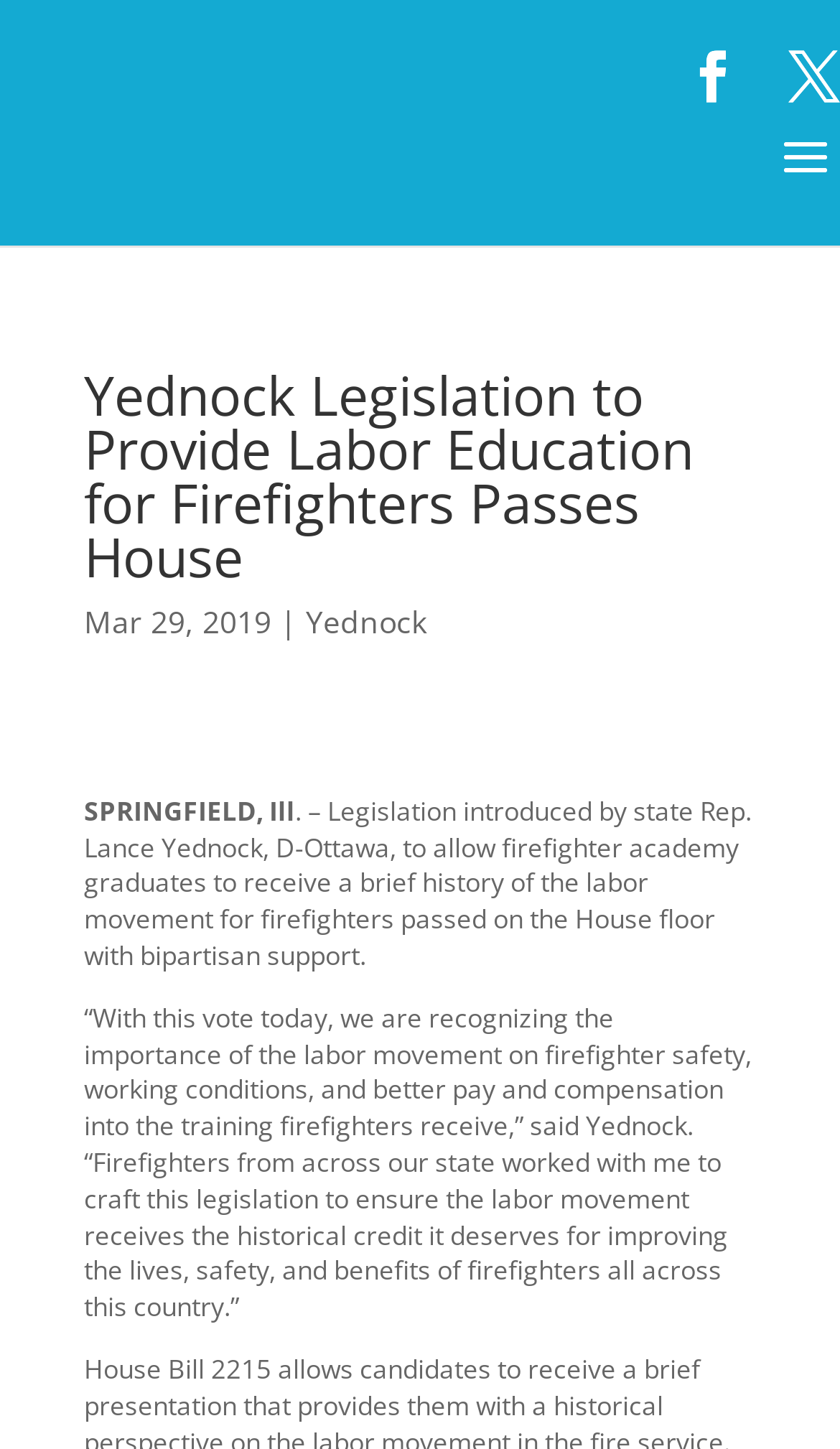Where is the legislation from?
Provide a comprehensive and detailed answer to the question.

The answer can be found in the text 'SPRINGFIELD, Ill' which indicates that the legislation is from Illinois.